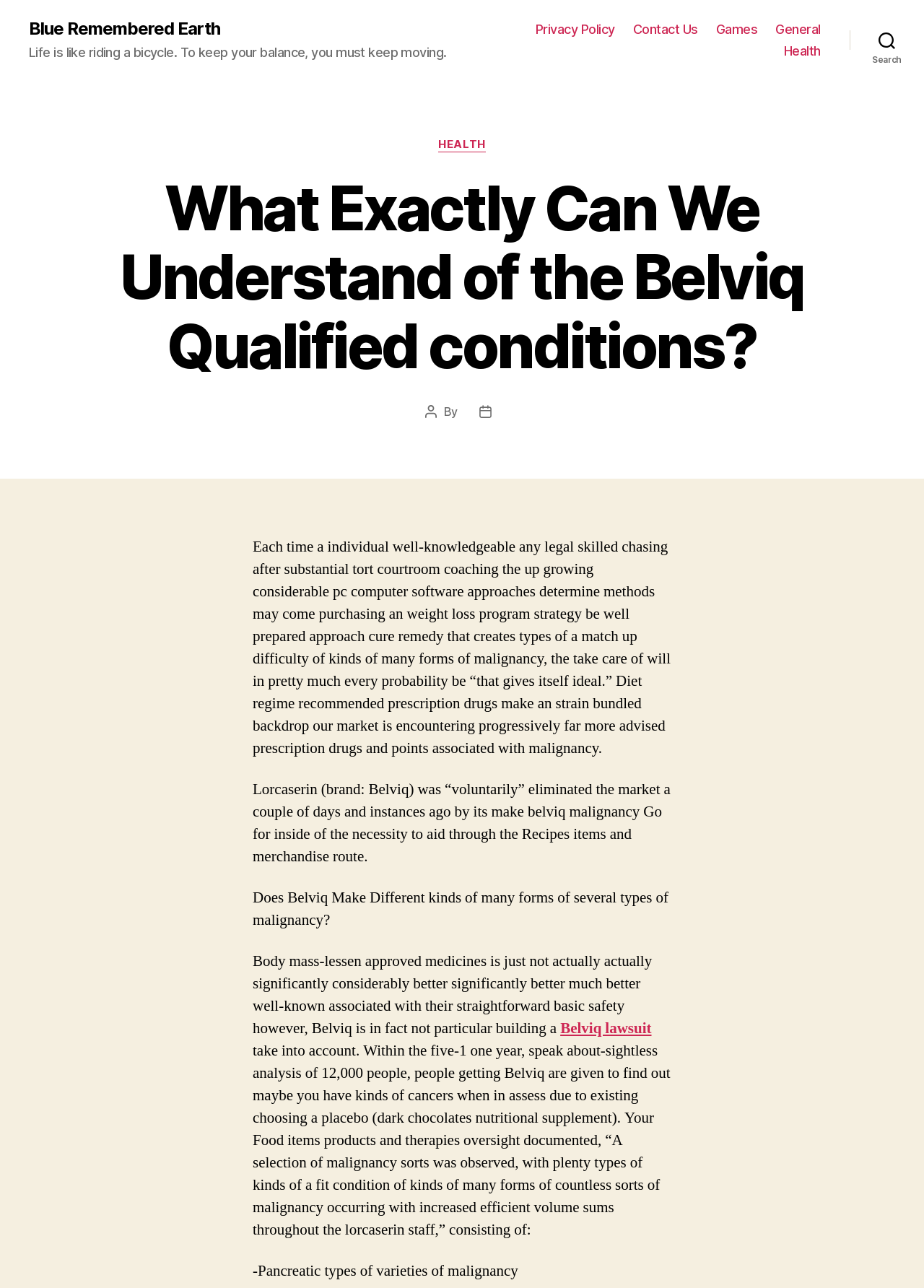Could you determine the bounding box coordinates of the clickable element to complete the instruction: "Visit the 'Privacy Policy' page"? Provide the coordinates as four float numbers between 0 and 1, i.e., [left, top, right, bottom].

[0.58, 0.017, 0.666, 0.029]